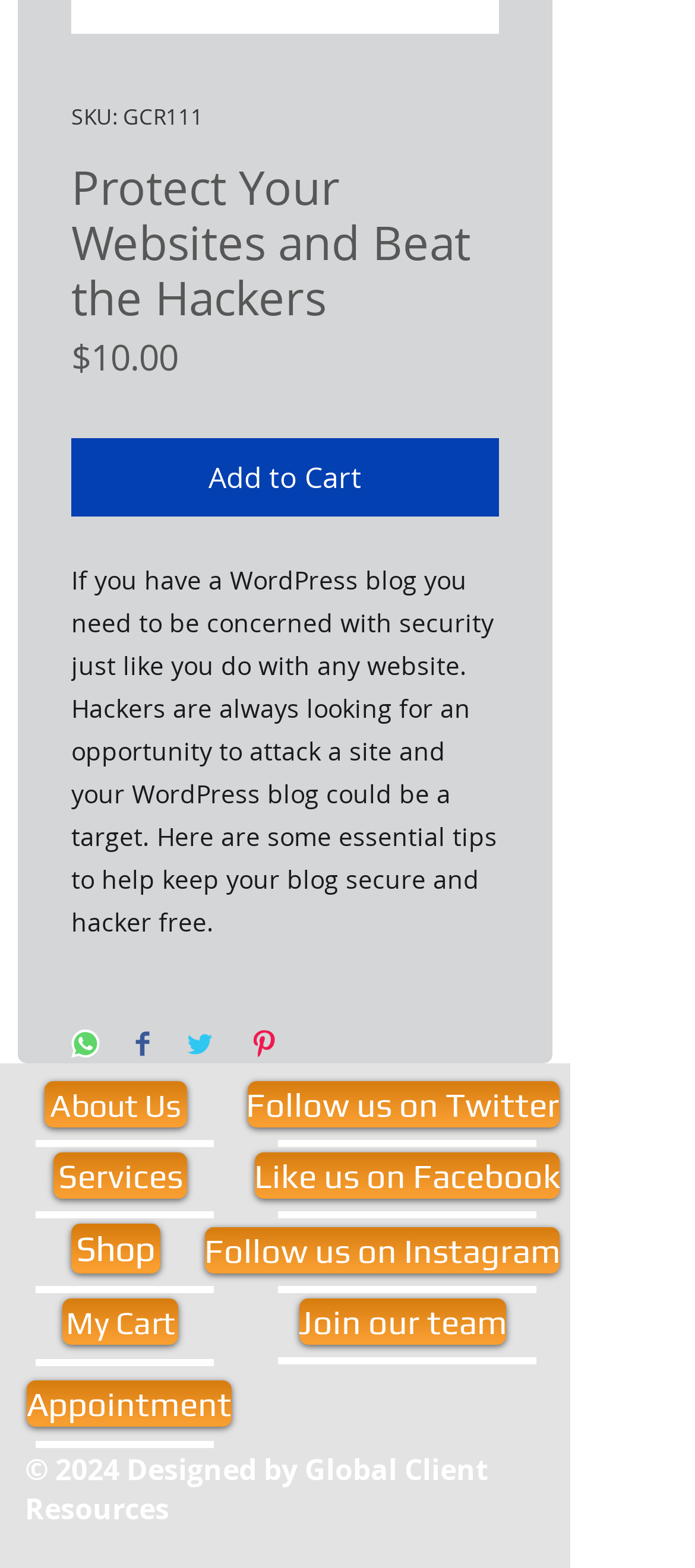Find and provide the bounding box coordinates for the UI element described here: "Shop". The coordinates should be given as four float numbers between 0 and 1: [left, top, right, bottom].

[0.103, 0.781, 0.231, 0.813]